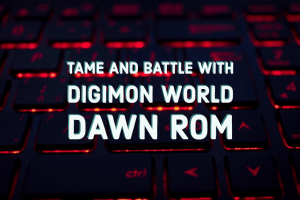What is the focus of the game 'Digimon World Dawn'?
Kindly answer the question with as much detail as you can.

The text on the image reads 'Tame And Battle With Digimon World Dawn Rom', which suggests that the game's primary focus is on taming and battling with Digimon.